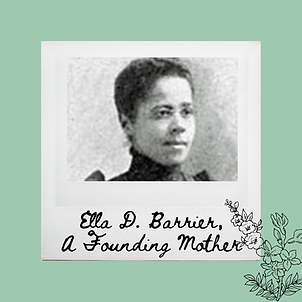Illustrate the image with a detailed and descriptive caption.

The image features a historical portrait of Ella D. Barrier, one of the notable founding mothers of the Alpha Chapter at Brockport Normal School, which was established on October 4, 1870. The sepia-toned photograph captures her thoughtful expression as she poses elegantly, dressed in period attire. Surrounding the image is a decorative border with floral elements, enhancing the aesthetic appeal. Beneath her image, the text reads "Ella D. Barrier, A Founding Mother," recognizing her significant role in the formation of the society which encouraged young women to engage in leadership and community building. Barrier’s contributions, alongside those of her peers, were foundational to the legacy of the society, which ultimately evolved over its many years of existence.